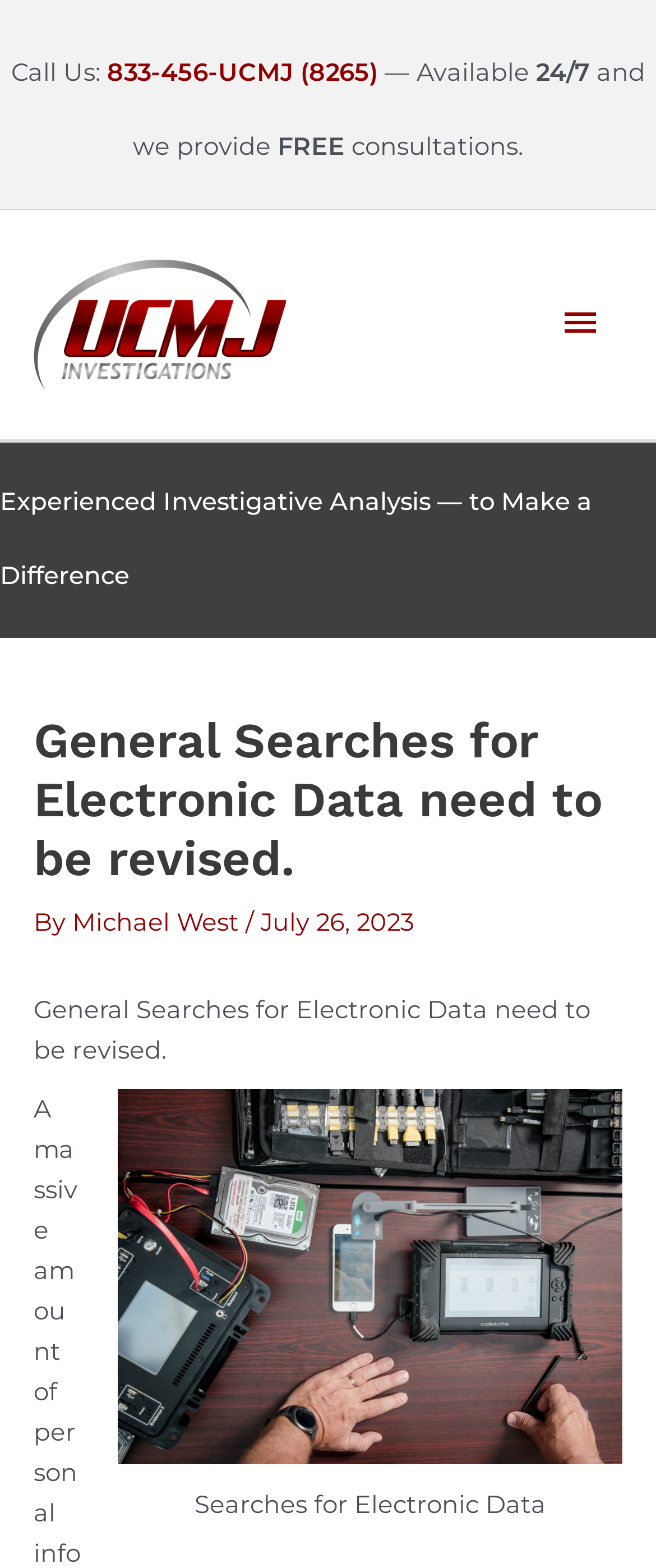Give a complete and precise description of the webpage's appearance.

The webpage appears to be a blog post or article about military law, specifically discussing the revision of general searches for electronic data. 

At the top of the page, there is a header section with a call-to-action, featuring a phone number and a 24/7 availability notice. Below this, there is a logo or image of "UCMJ Investigations" with a link to the same. 

To the right of the logo, there is a main menu button. 

The main content of the page is divided into sections. The first section has a heading that matches the title of the page, "General Searches for Electronic Data need to be revised." This section also includes the author's name, "Michael West", and the date of publication, "July 26, 2023". 

Below this, there is a large block of text that continues the discussion on the revision of general searches for electronic data. 

The page also features an image related to the topic, with a caption that reads "Searches for Electronic Data". This image is positioned near the bottom of the page.